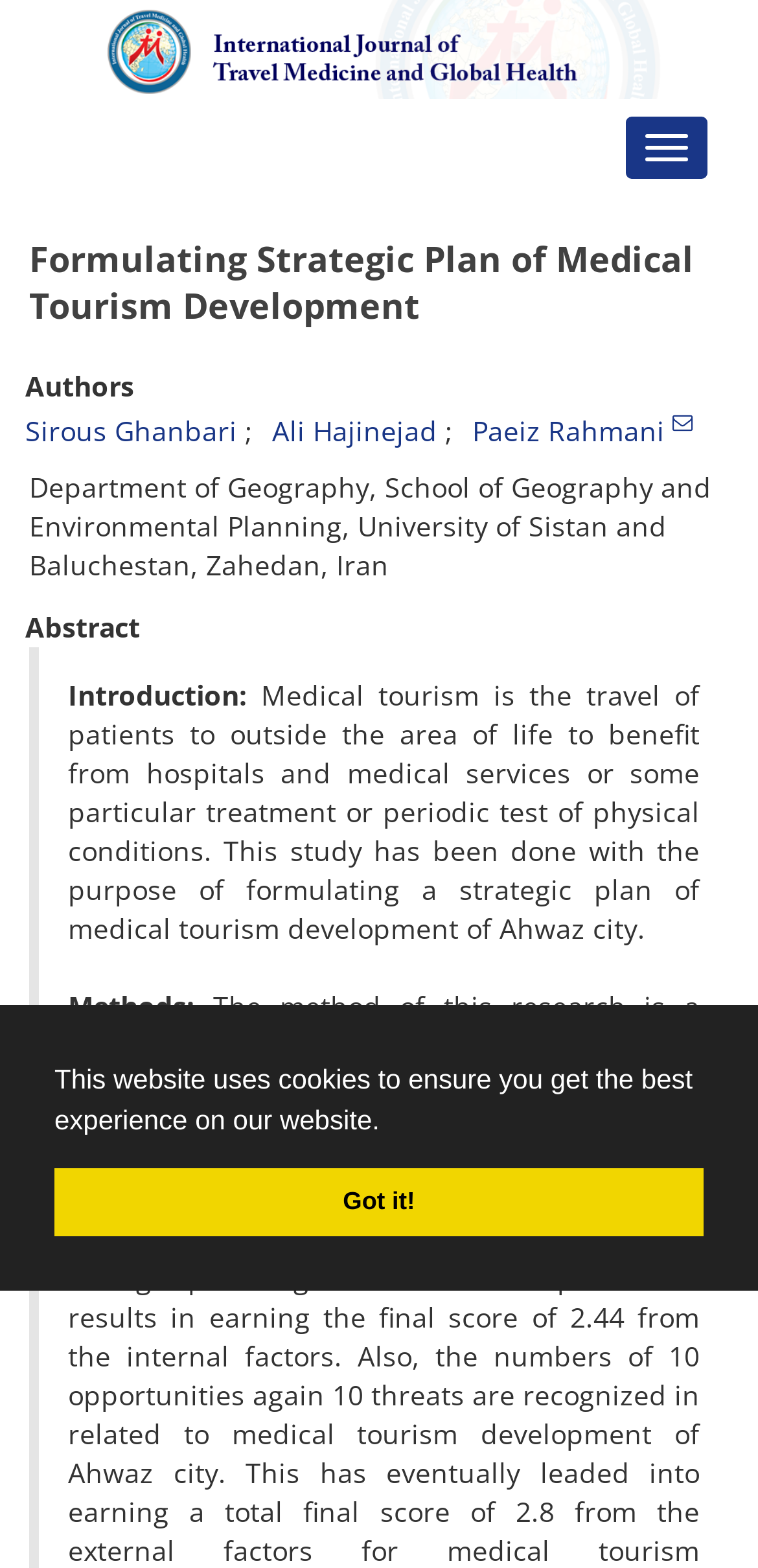What type of research method is used?
Using the details from the image, give an elaborate explanation to answer the question.

I found the text 'The method of this research is a descriptive-analytical one...' which indicates the type of research method used is descriptive-analytical.